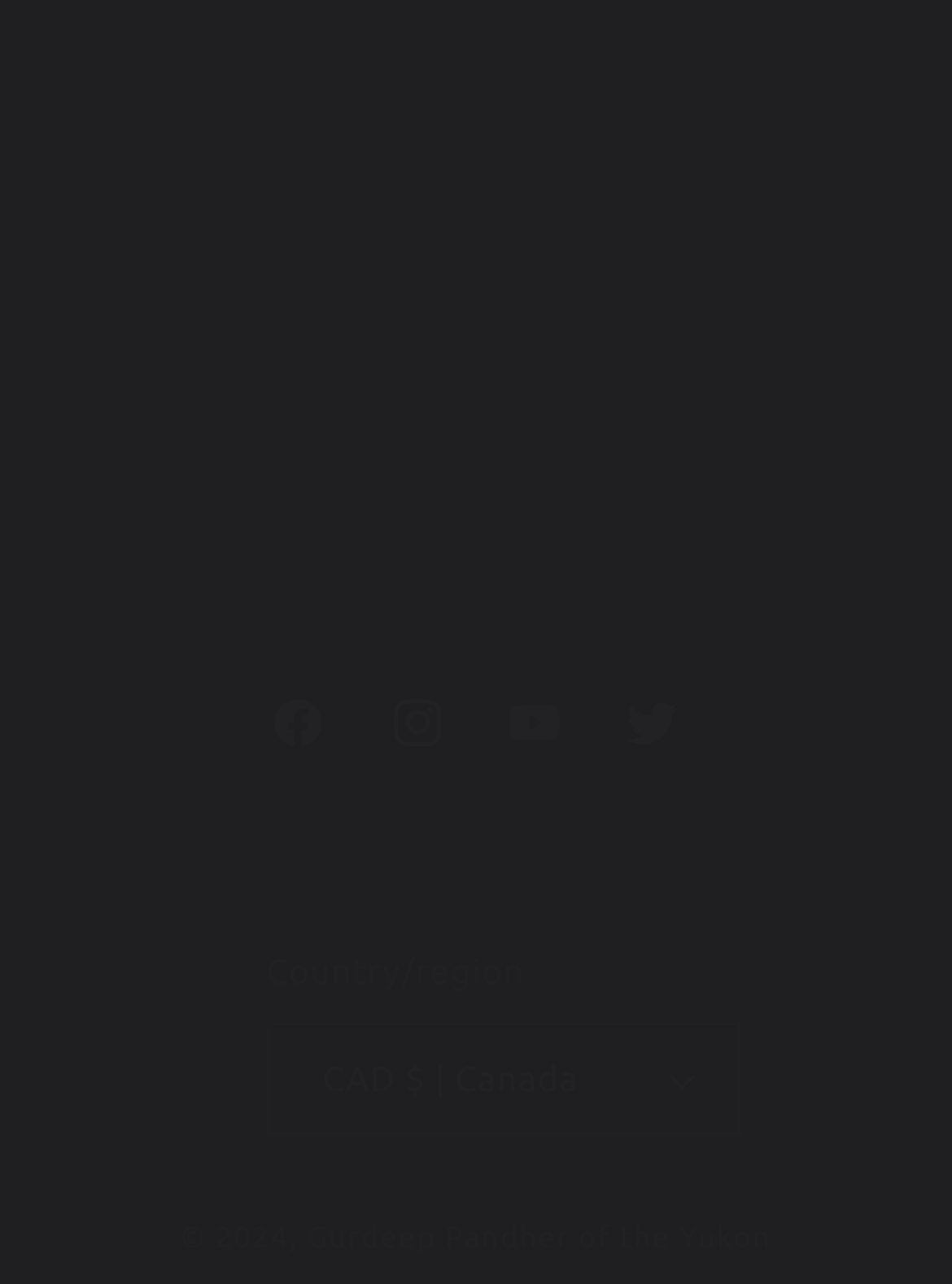Ascertain the bounding box coordinates for the UI element detailed here: "Gurdeep Pandher of the Yukon". The coordinates should be provided as [left, top, right, bottom] with each value being a float between 0 and 1.

[0.323, 0.953, 0.81, 0.978]